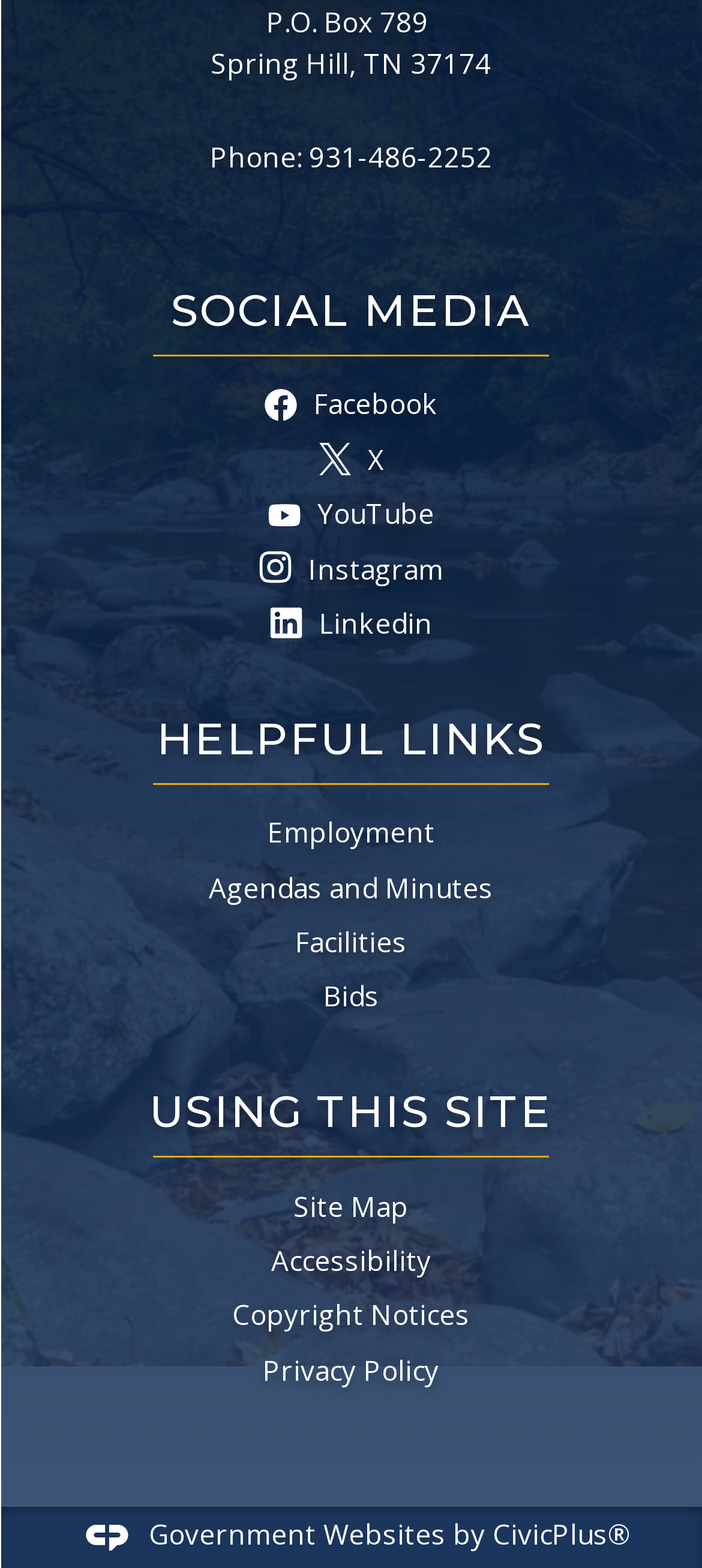How many regions are there in the webpage?
Answer the question with a thorough and detailed explanation.

The webpage is divided into three regions: the top section with contact information, the middle section with social media links and helpful links, and the bottom section with website information.